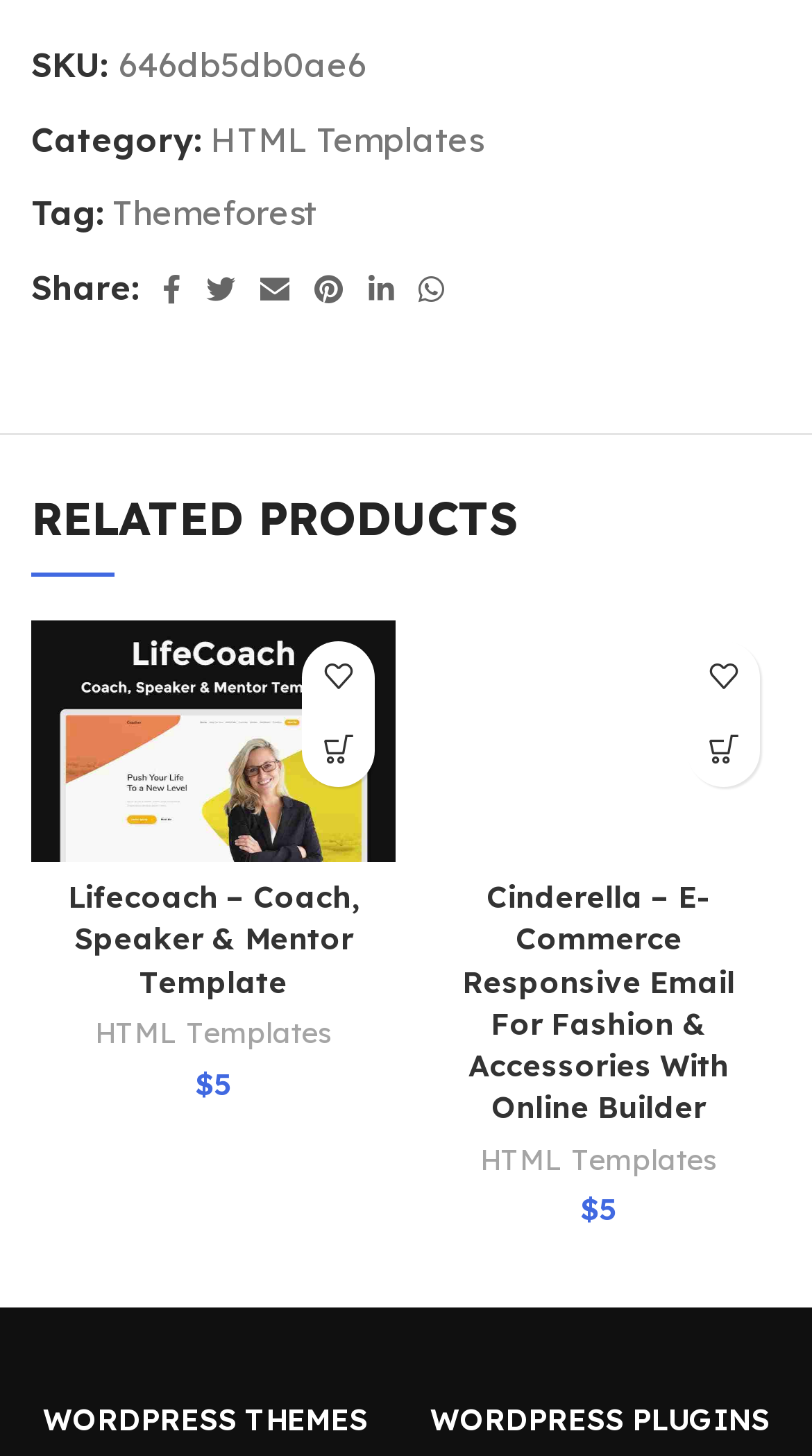Using the information in the image, give a comprehensive answer to the question: 
What is the name of the second related product?

I found the name of the second related product by looking at the heading 'Cinderella – E-Commerce Responsive Email For Fashion & Accessories With Online Builder'.